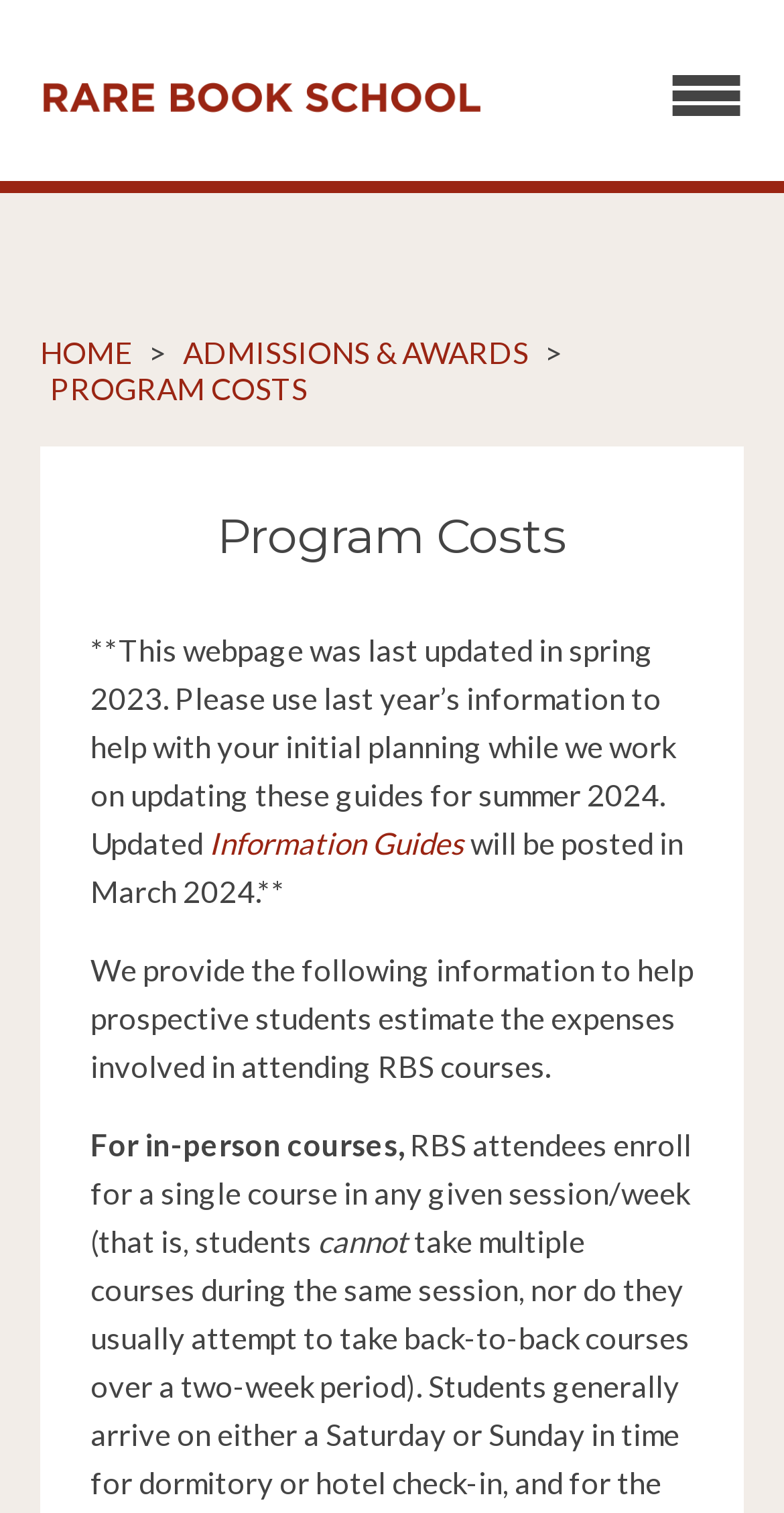When will the information guides be posted?
Refer to the image and offer an in-depth and detailed answer to the question.

The timing of the information guides being posted can be found in the static text 'will be posted in March 2024.**' which indicates that the information guides will be posted in March 2024.